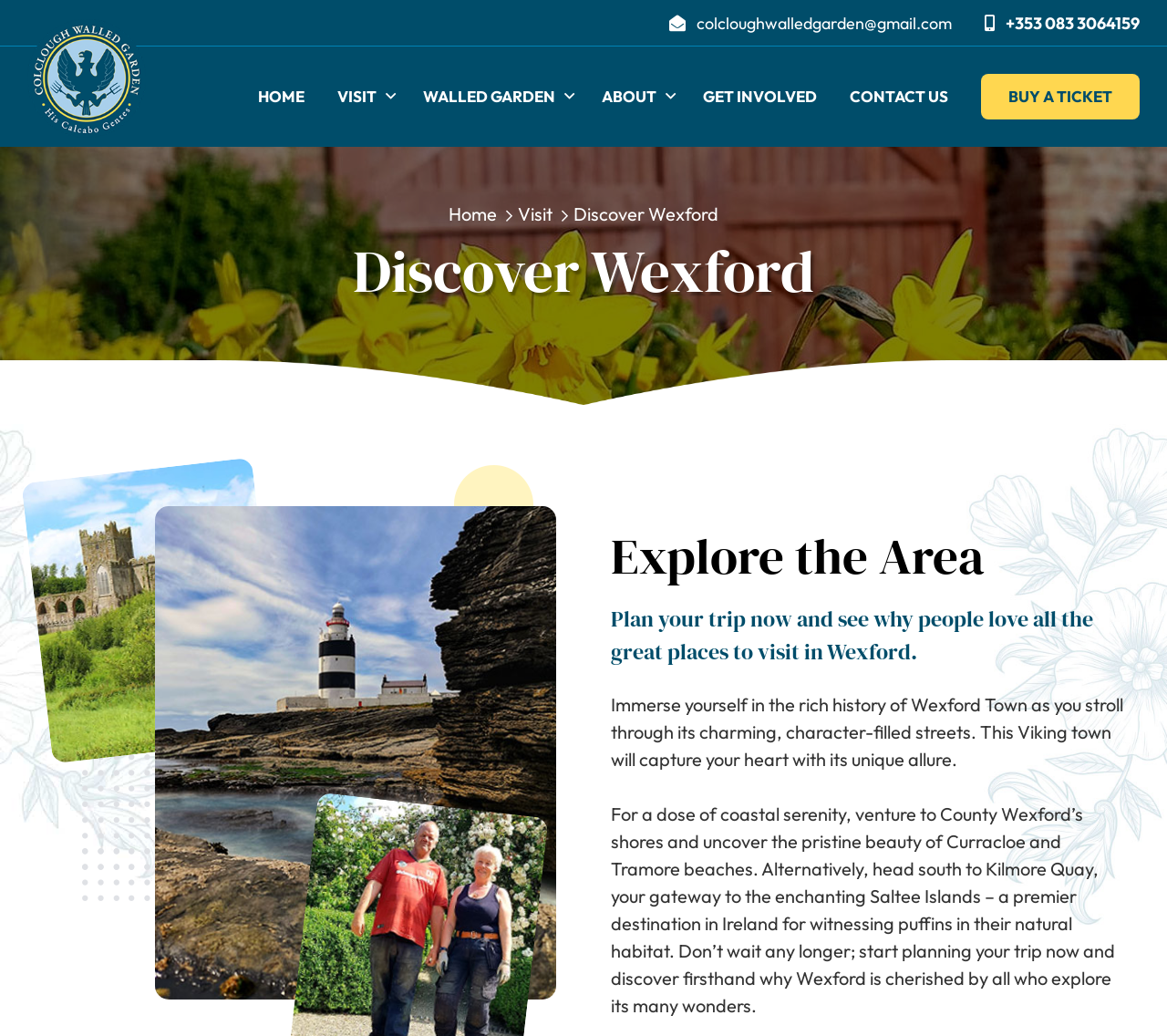Identify the bounding box coordinates of the region that should be clicked to execute the following instruction: "Plan your trip by clicking 'BUY A TICKET'".

[0.841, 0.071, 0.977, 0.116]